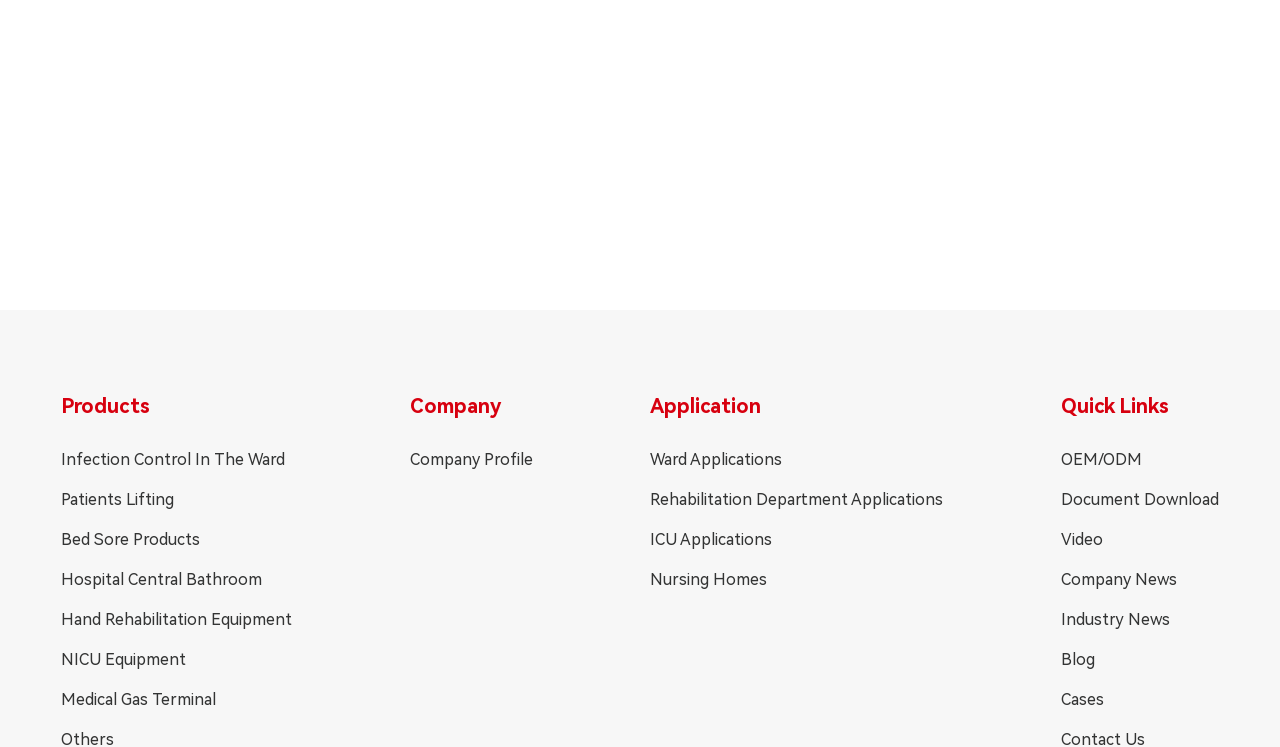Using the information in the image, could you please answer the following question in detail:
What type of resources are available for download?

Based on the 'Document Download' link provided in the 'Quick Links' section, it appears that the company offers documents or resources that can be downloaded by users, possibly including product manuals, datasheets, or other relevant information.